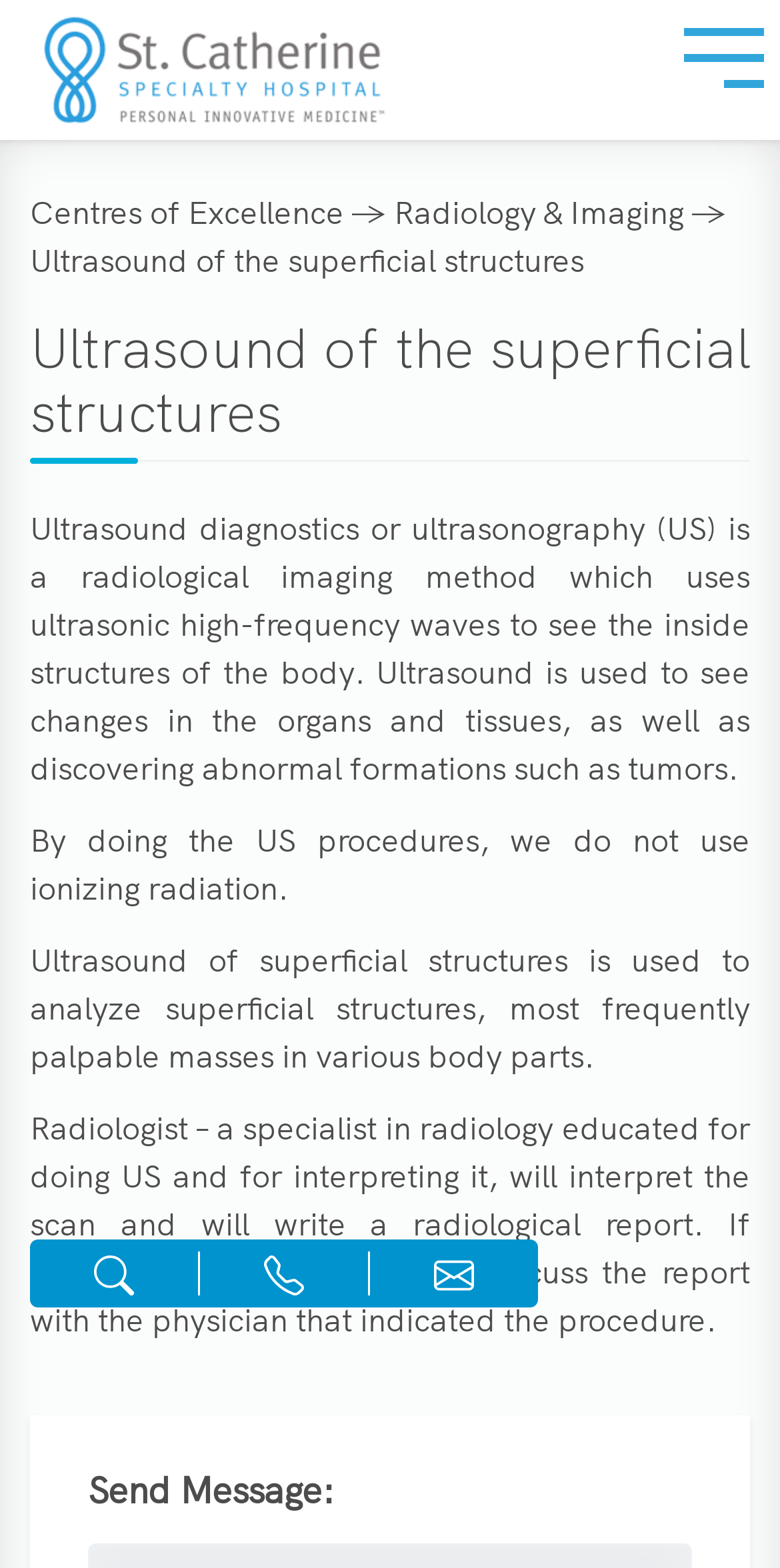What is analyzed using ultrasound of superficial structures?
Give a detailed and exhaustive answer to the question.

The webpage states that ultrasound of superficial structures is used to analyze superficial structures, most frequently palpable masses in various body parts.